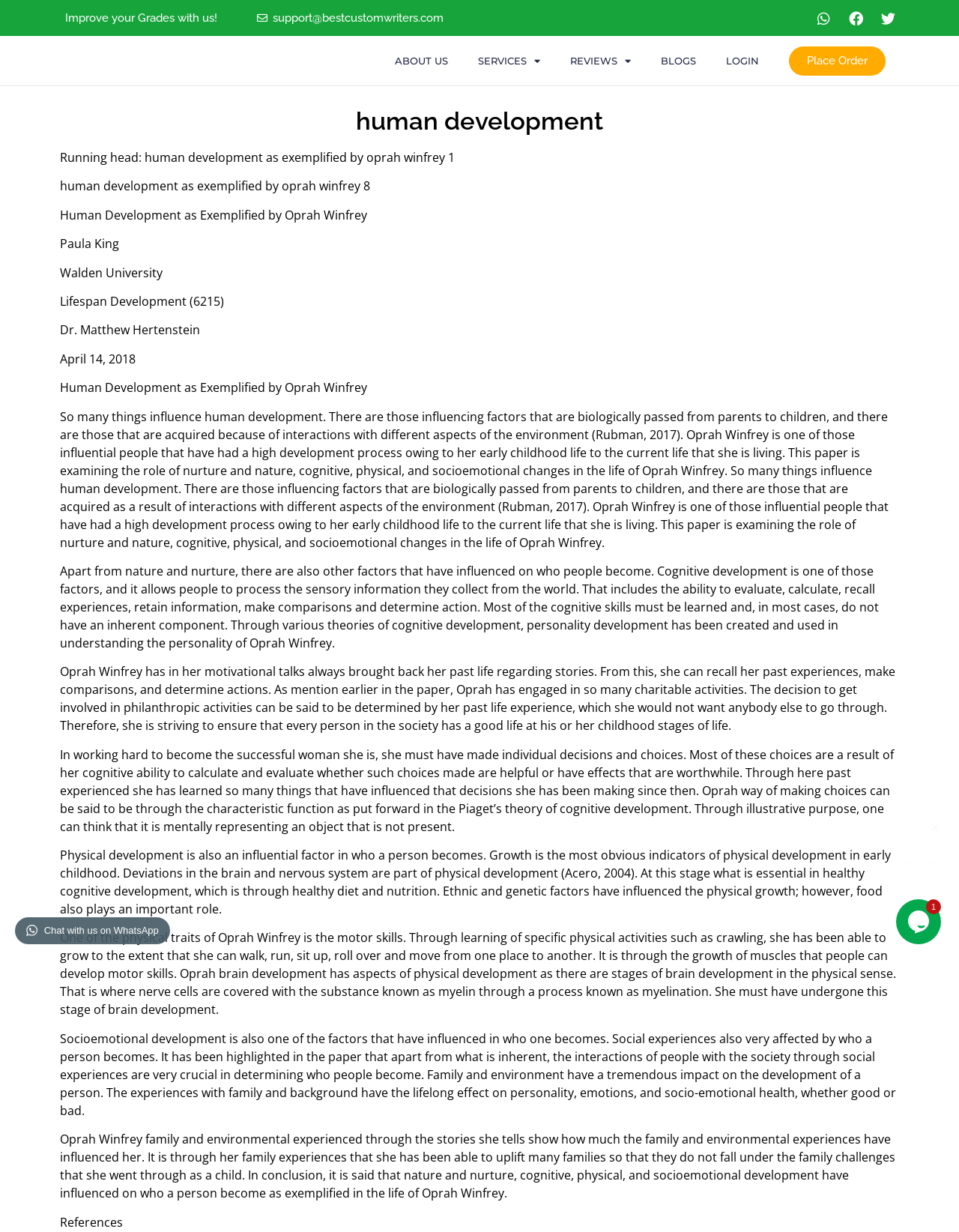Write a detailed summary of the webpage, including text, images, and layout.

The webpage is about human development, specifically focusing on the life of Oprah Winfrey. At the top, there is a heading "human development" and a prominent text "Improve your Grades with us!" followed by a contact email address. Below this, there is a navigation menu with links to "ABOUT US", "SERVICES", "REVIEWS", "BLOGS", "LOGIN", and "Place Order".

The main content of the webpage is an academic paper about human development, using Oprah Winfrey as an example. The paper is divided into sections, each discussing different aspects of human development, such as nurture and nature, cognitive development, physical development, and socioemotional development. The text is dense and academic, with references to various theories and research.

Throughout the paper, there are mentions of Oprah Winfrey's life experiences and how they relate to the different aspects of human development. The text is accompanied by a few images, including a small WhatsApp chat icon and a chat widget iframe.

At the bottom of the page, there is a reference section, and a small image and text "Chat with us on WhatsApp" on the right side. Overall, the webpage appears to be an academic resource or a custom writing service, with a focus on human development and Oprah Winfrey's life as an example.